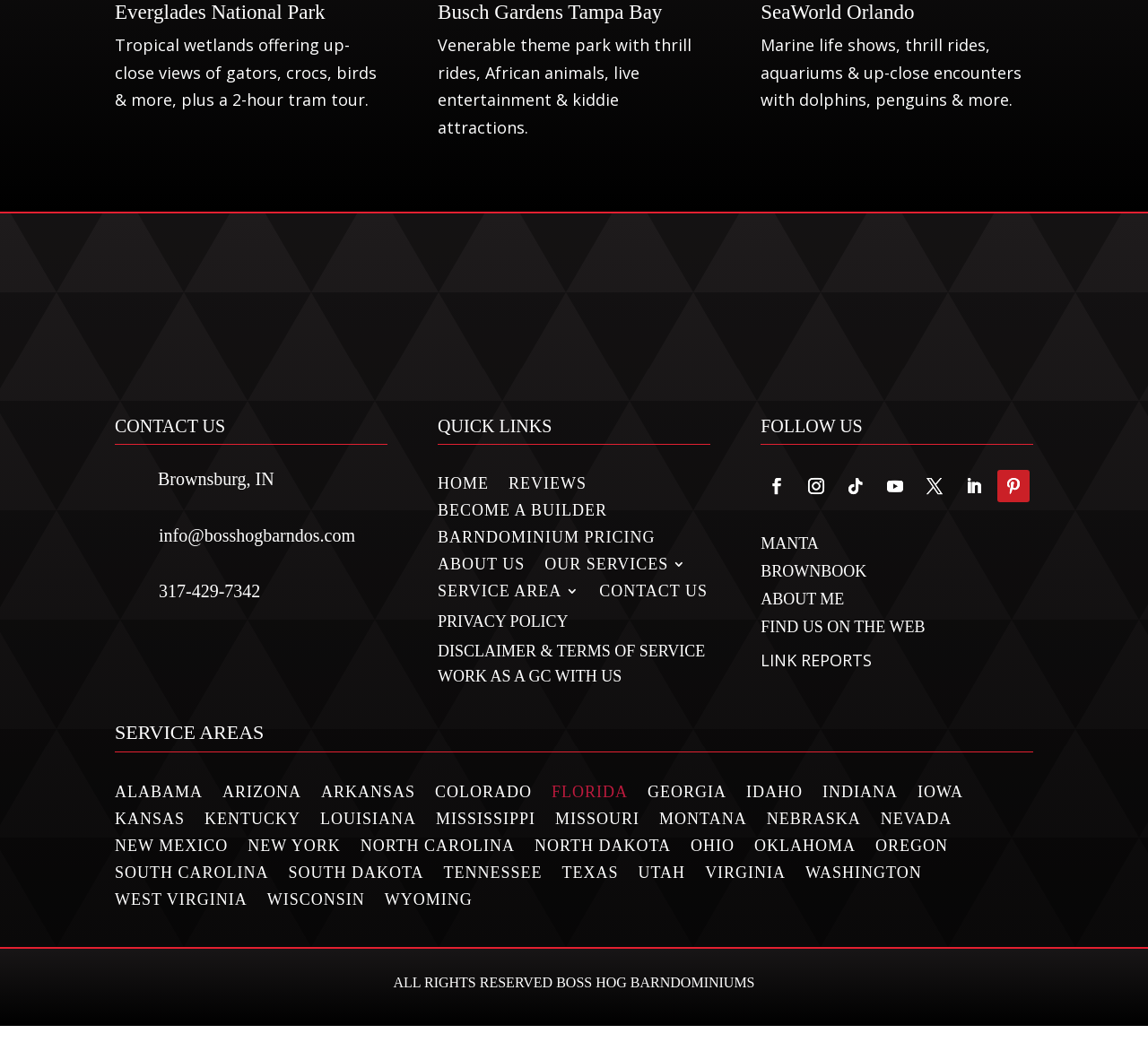Highlight the bounding box coordinates of the element that should be clicked to carry out the following instruction: "Follow on Facebook". The coordinates must be given as four float numbers ranging from 0 to 1, i.e., [left, top, right, bottom].

[0.663, 0.447, 0.691, 0.478]